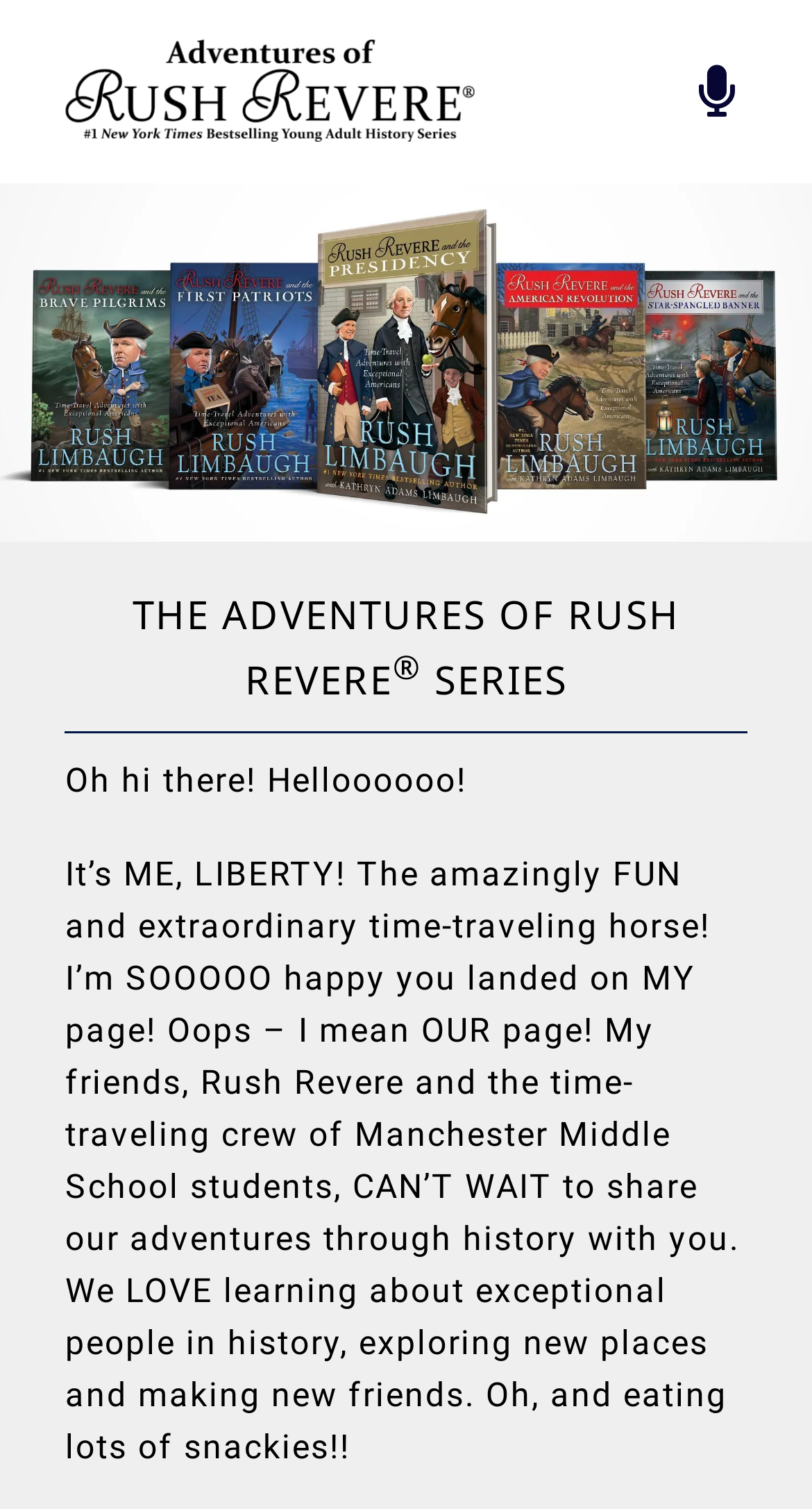What is the purpose of the button with the text 'Toggle Navigation'
Please use the visual content to give a single word or phrase answer.

To expand or collapse the navigation menu